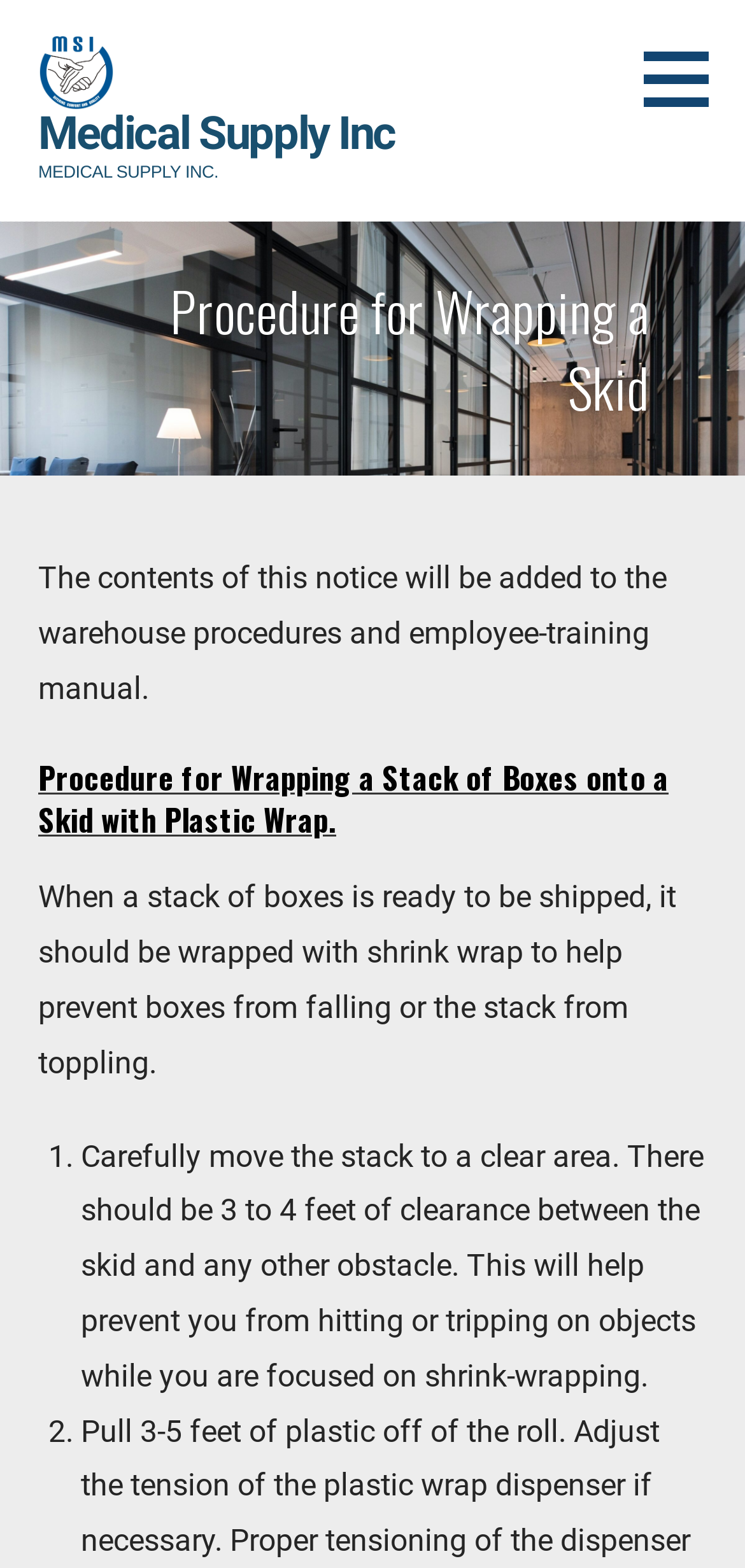Find and generate the main title of the webpage.

Procedure for Wrapping a Skid